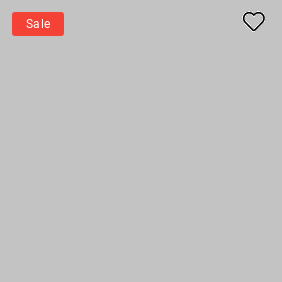What is the purpose of the layout?
Please analyze the image and answer the question with as much detail as possible.

The overall layout of the image is designed to emphasize user-friendly navigation and user engagement, making it easy for potential shoppers to find and take advantage of sales and promotions.